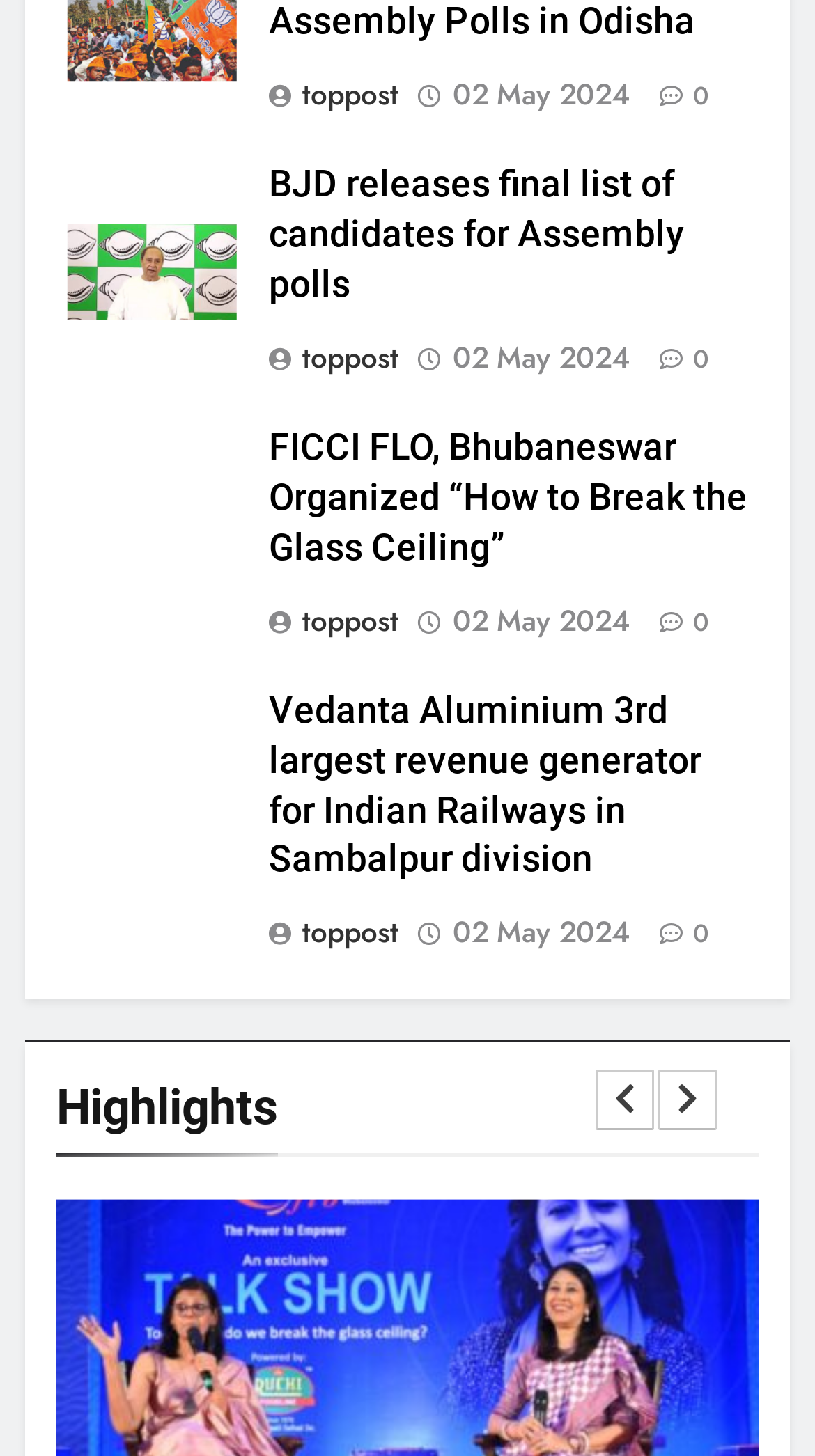Locate the bounding box coordinates of the UI element described by: "02 May 202402 May 2024". The bounding box coordinates should consist of four float numbers between 0 and 1, i.e., [left, top, right, bottom].

[0.555, 0.414, 0.773, 0.44]